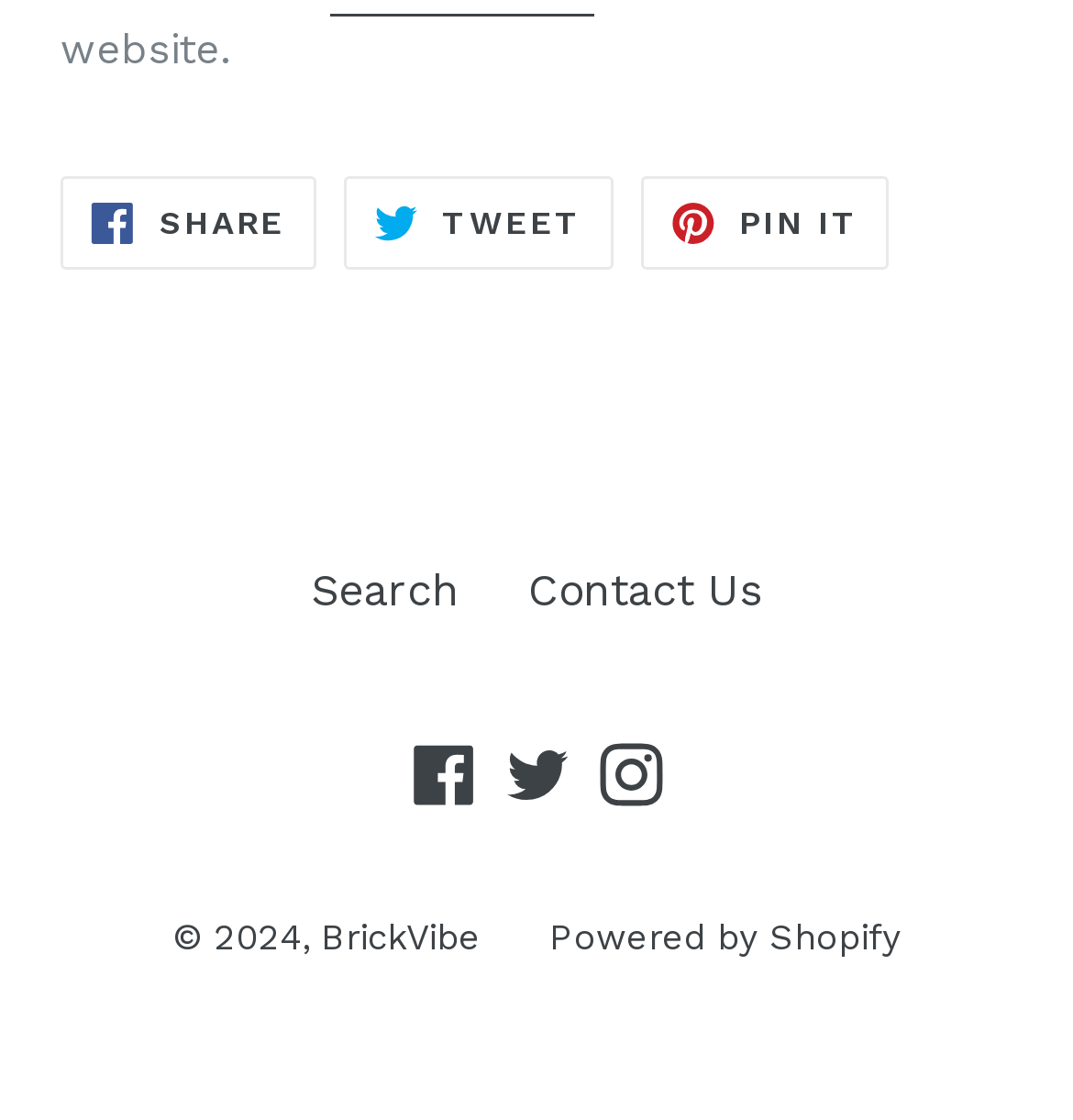Determine the bounding box coordinates of the clickable element necessary to fulfill the instruction: "Go to BrickVibe". Provide the coordinates as four float numbers within the 0 to 1 range, i.e., [left, top, right, bottom].

[0.299, 0.817, 0.447, 0.854]